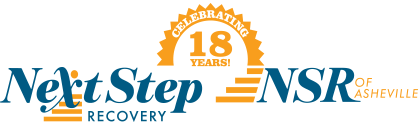Respond with a single word or phrase:
What is the shape of the emblem above the text?

Circular